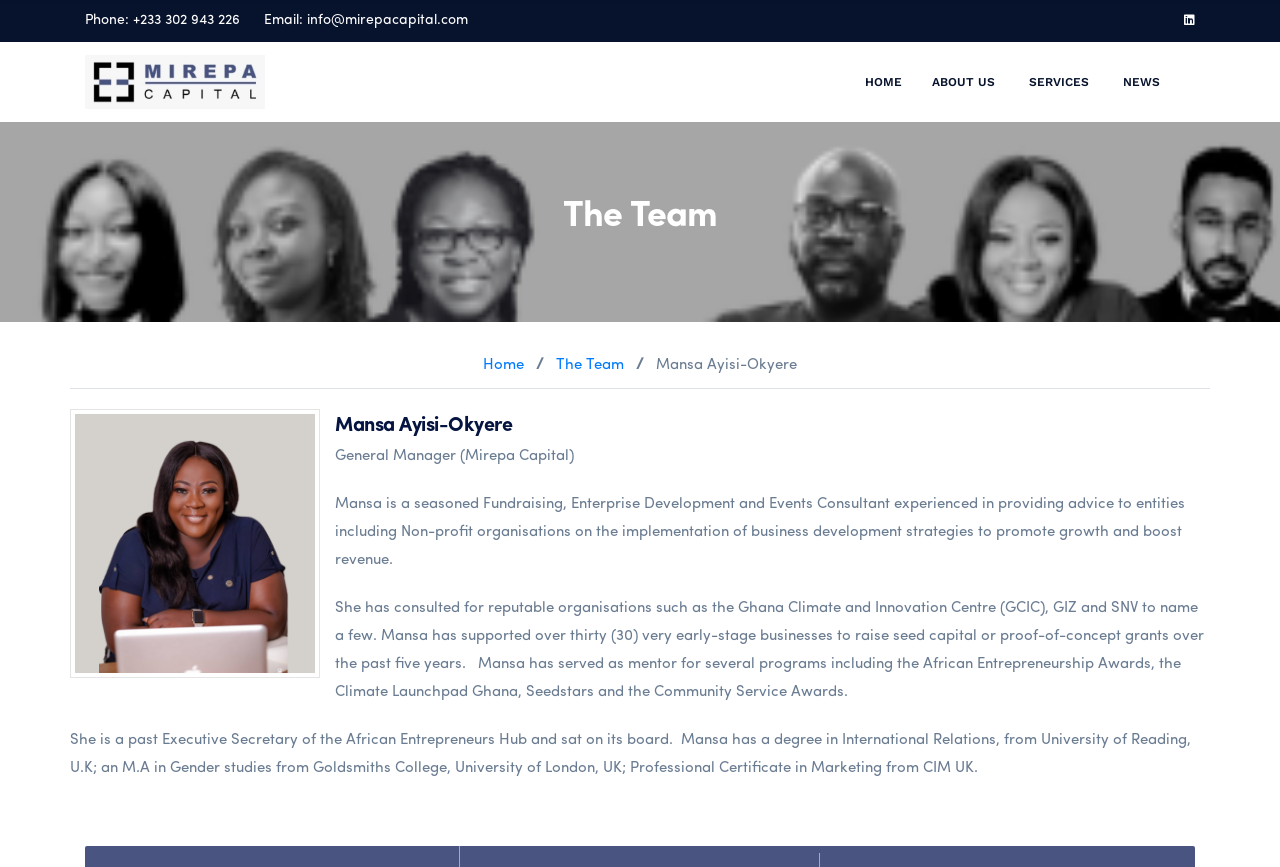Locate the bounding box coordinates of the element that should be clicked to fulfill the instruction: "Send an email".

[0.24, 0.015, 0.366, 0.032]